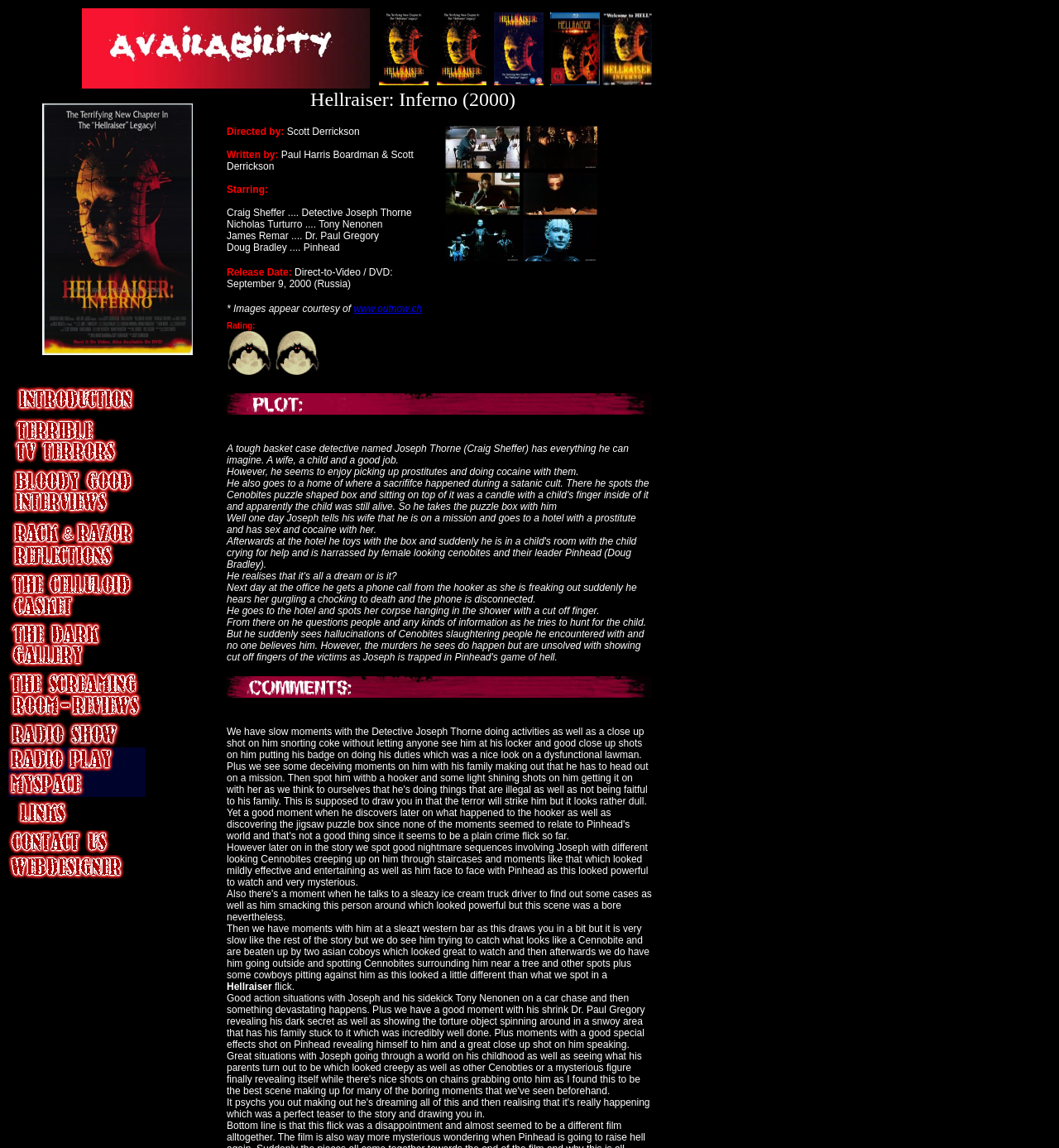Find the bounding box of the UI element described as: "www.outnow.ch". The bounding box coordinates should be given as four float values between 0 and 1, i.e., [left, top, right, bottom].

[0.334, 0.264, 0.399, 0.274]